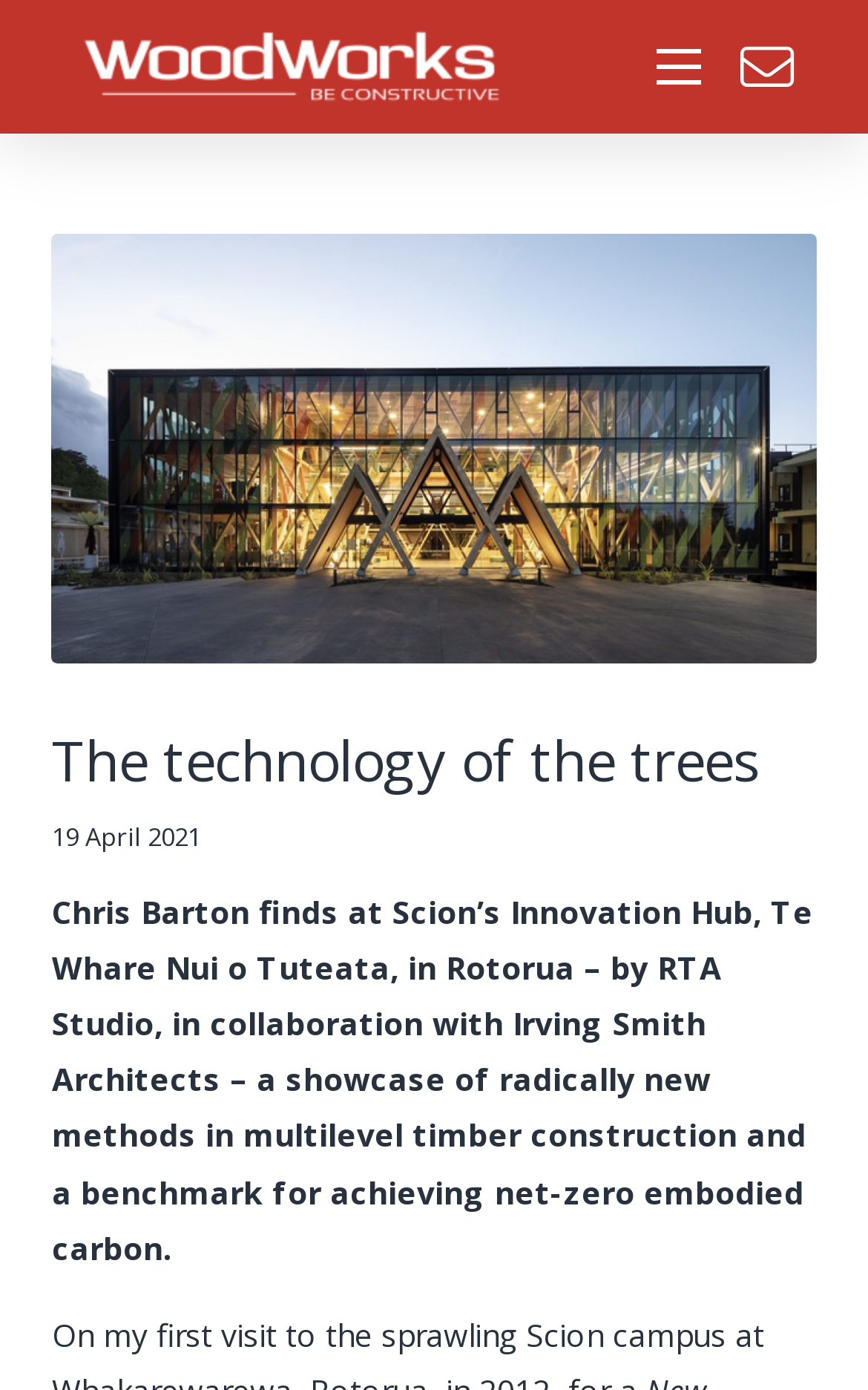What is the main topic of the webpage?
Please provide a detailed answer to the question.

Based on the webpage content, specifically the heading 'The technology of the trees' and the description of a building with 'radically new methods in multilevel timber construction', I infer that the main topic of the webpage is wood construction.